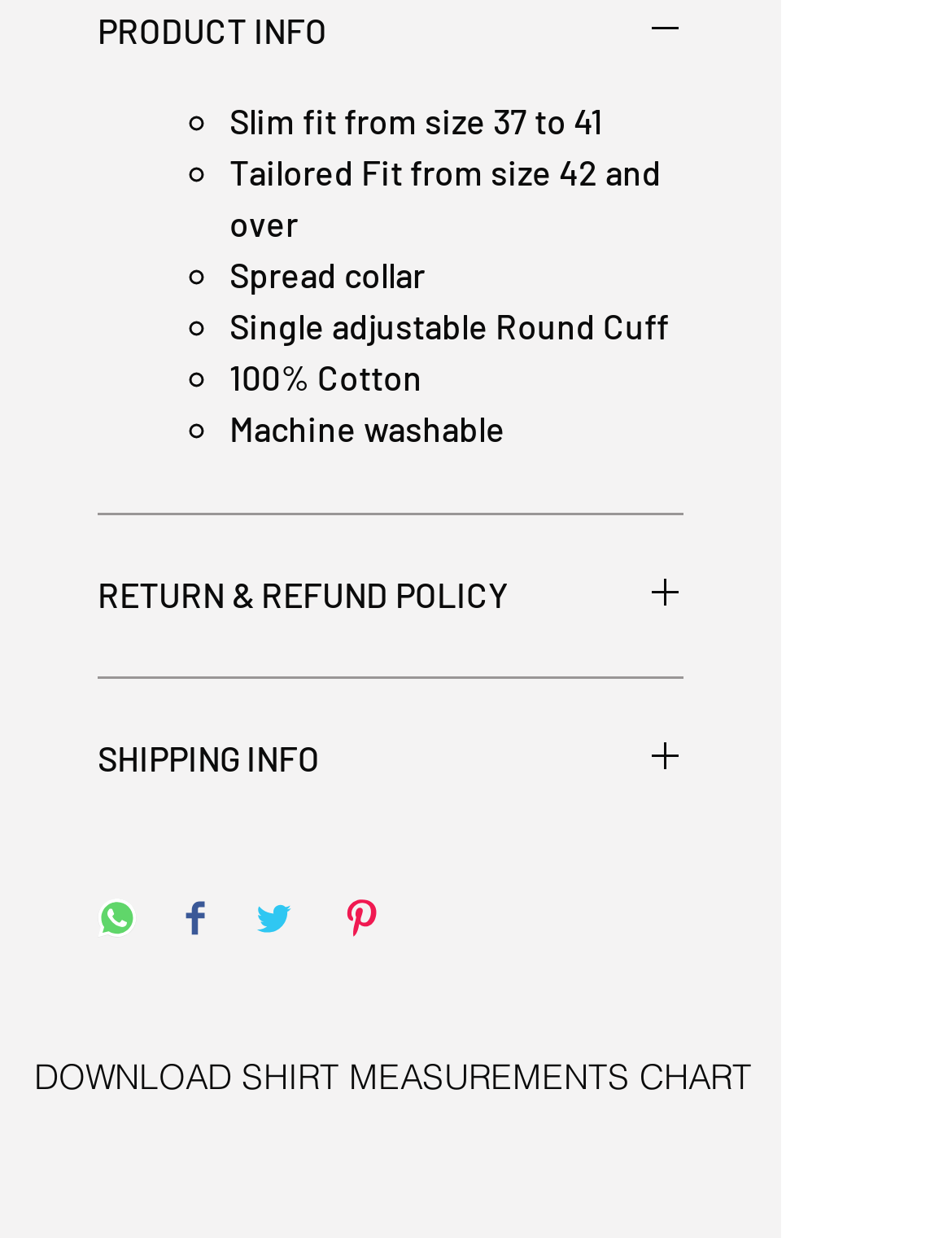What can be downloaded from this webpage?
Answer the question based on the image using a single word or a brief phrase.

Shirt measurements chart